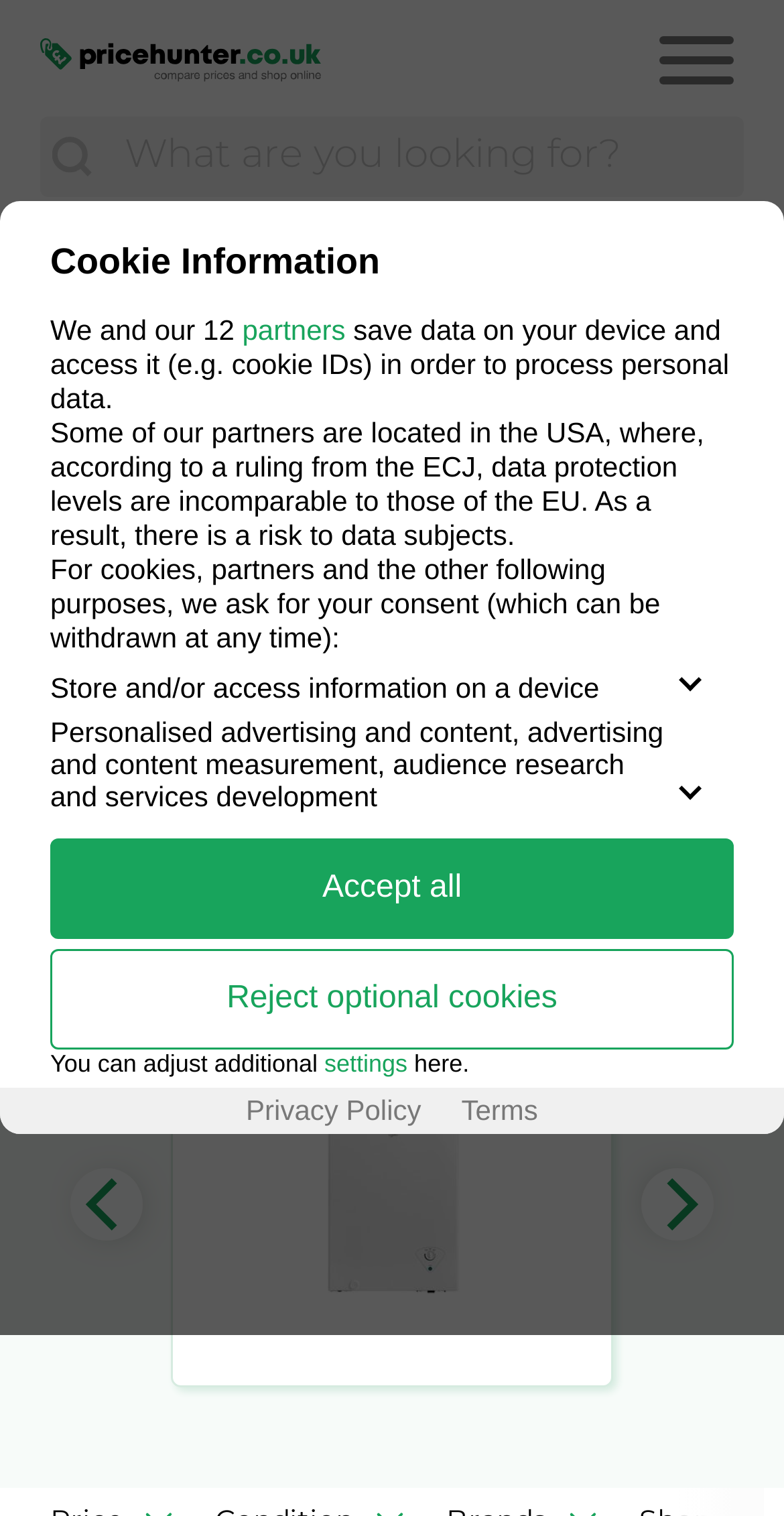Create a full and detailed caption for the entire webpage.

This webpage is a product comparison page for tumble dryers. At the top, there is a logo and a search bar with a combobox and a search button. Below the search bar, there are several links to different categories, such as TVs & Entertainment, Telecommunications, Women's Fashion, and more.

The main content of the page is focused on tumble dryers, with a heading "Tumble Dryers" and a text "4,234 offers*" indicating the number of available products. There is a brief introduction to tumble dryers, followed by a link to "More about these results".

On the left side of the page, there are several links to related categories, such as Electronics, Household Electronics, and more. On the right side, there is a section showcasing a specific product, Chest Freezers, with a link and an image.

At the bottom of the page, there are two buttons, and an iframe with a consent message. The overall layout is organized, with clear headings and concise text, making it easy to navigate and find relevant information.